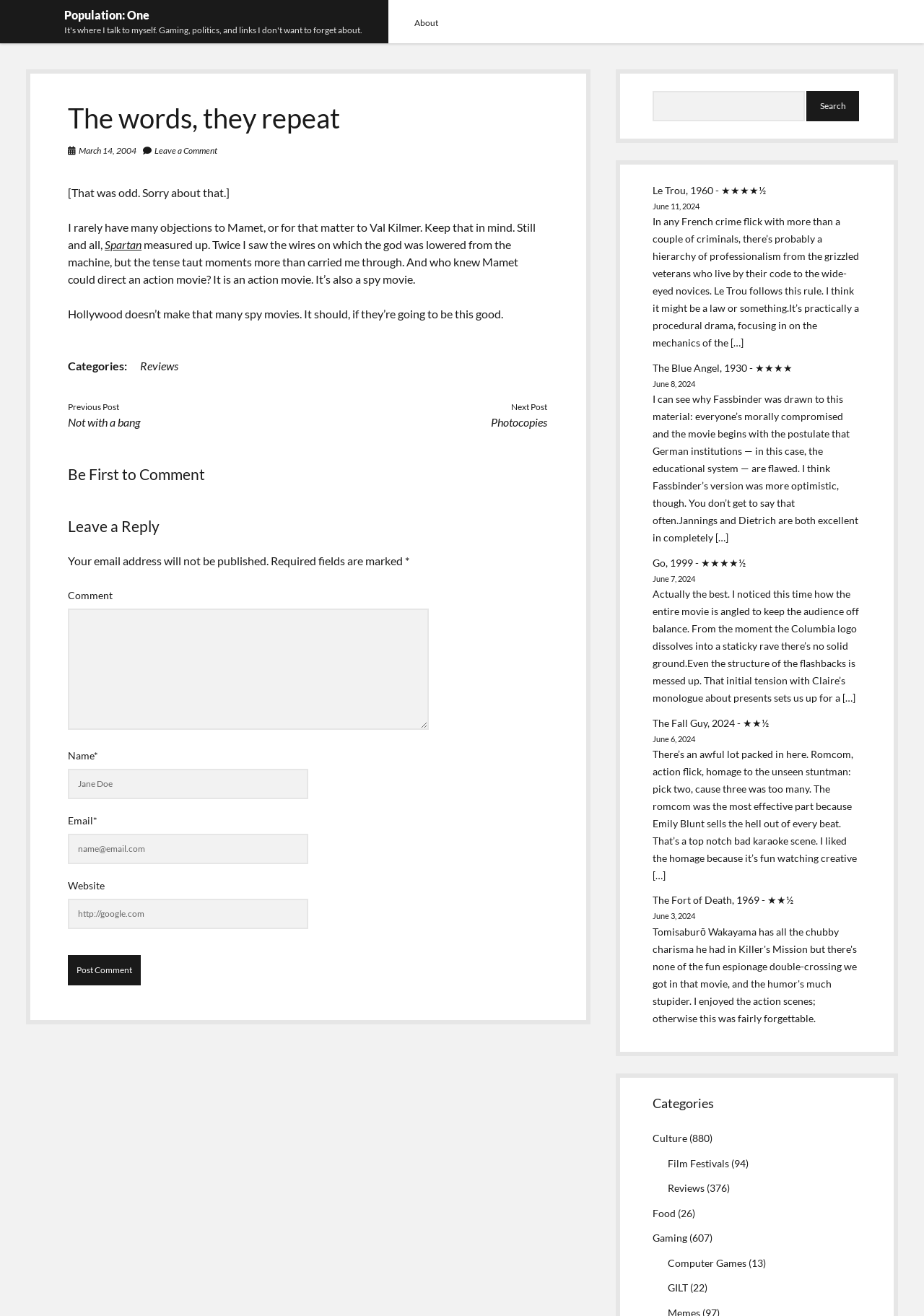Generate a comprehensive description of the webpage content.

The webpage appears to be a blog or personal website focused on movie reviews and discussions. At the top, there is a navigation bar with links to "Population: One" and "About". Below this, the main content area is divided into two sections: a main article section and a sidebar.

In the main article section, there is a heading "The words, they repeat" followed by a series of articles or blog posts. Each post includes a title, a link to the post, and a brief summary or excerpt from the article. The posts are dated, with the most recent ones appearing first. The articles seem to be movie reviews, with titles like "Le Trou, 1960 - ★★★★½" and "The Fall Guy, 2024 - ★★½".

Below the main article section, there is a comment section where users can leave comments on the blog post. The comment section includes fields for users to enter their name, email, and website, as well as a text box for writing the comment.

In the sidebar, there is a search bar at the top, followed by a list of links to other blog posts or categories. The categories include "Culture", "Film Festivals", "Reviews", "Food", "Gaming", and others. Each category has a number in parentheses, indicating the number of posts in that category. There are also links to specific blog posts, such as "Le Trou, 1960 - ★★★★½" and "The Blue Angel, 1930 - ★★★★".

Overall, the webpage appears to be a personal blog or website focused on movie reviews and discussions, with a clean and organized layout.